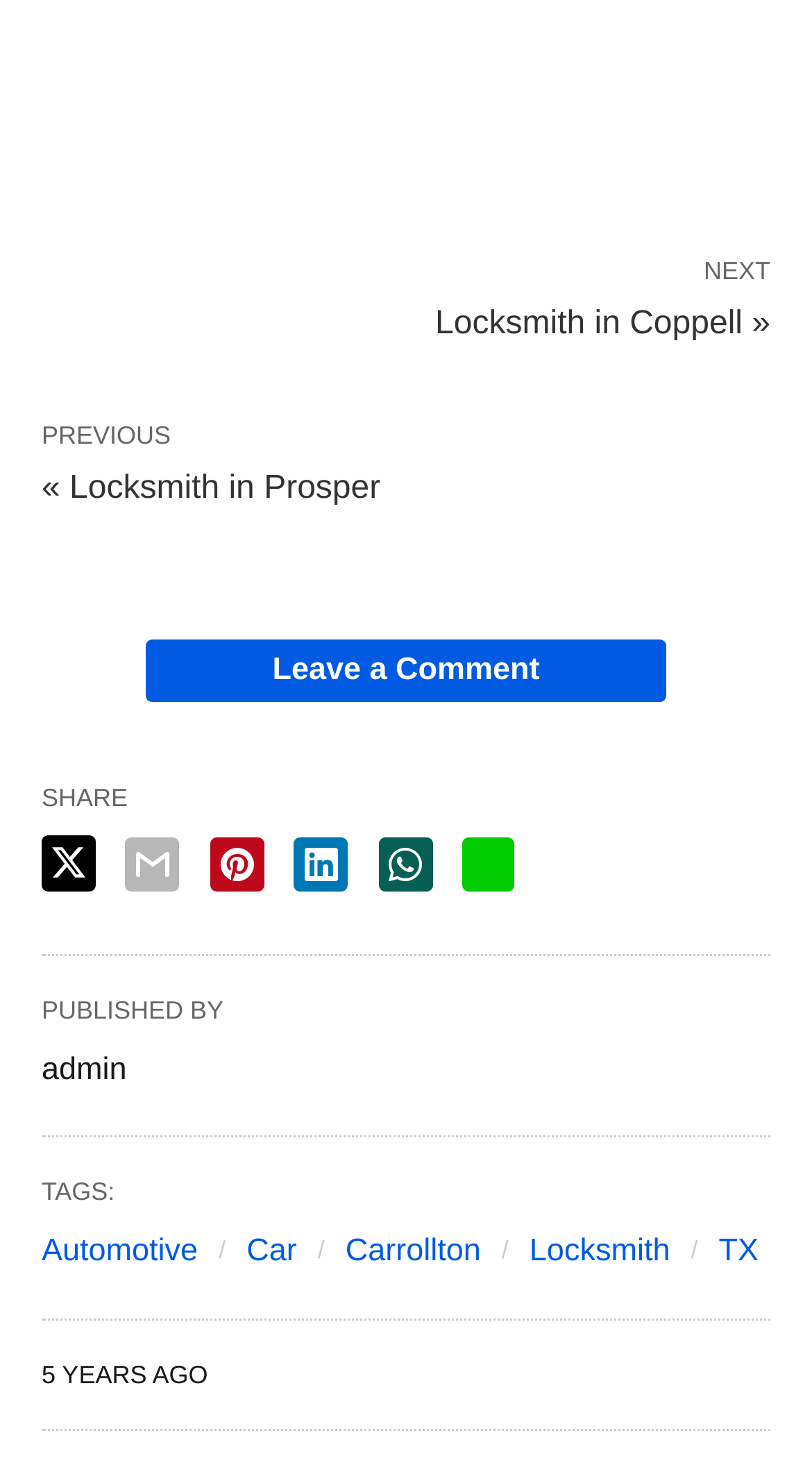Please identify the bounding box coordinates of the clickable area that will allow you to execute the instruction: "Click on Locksmith tag".

[0.652, 0.843, 0.825, 0.867]